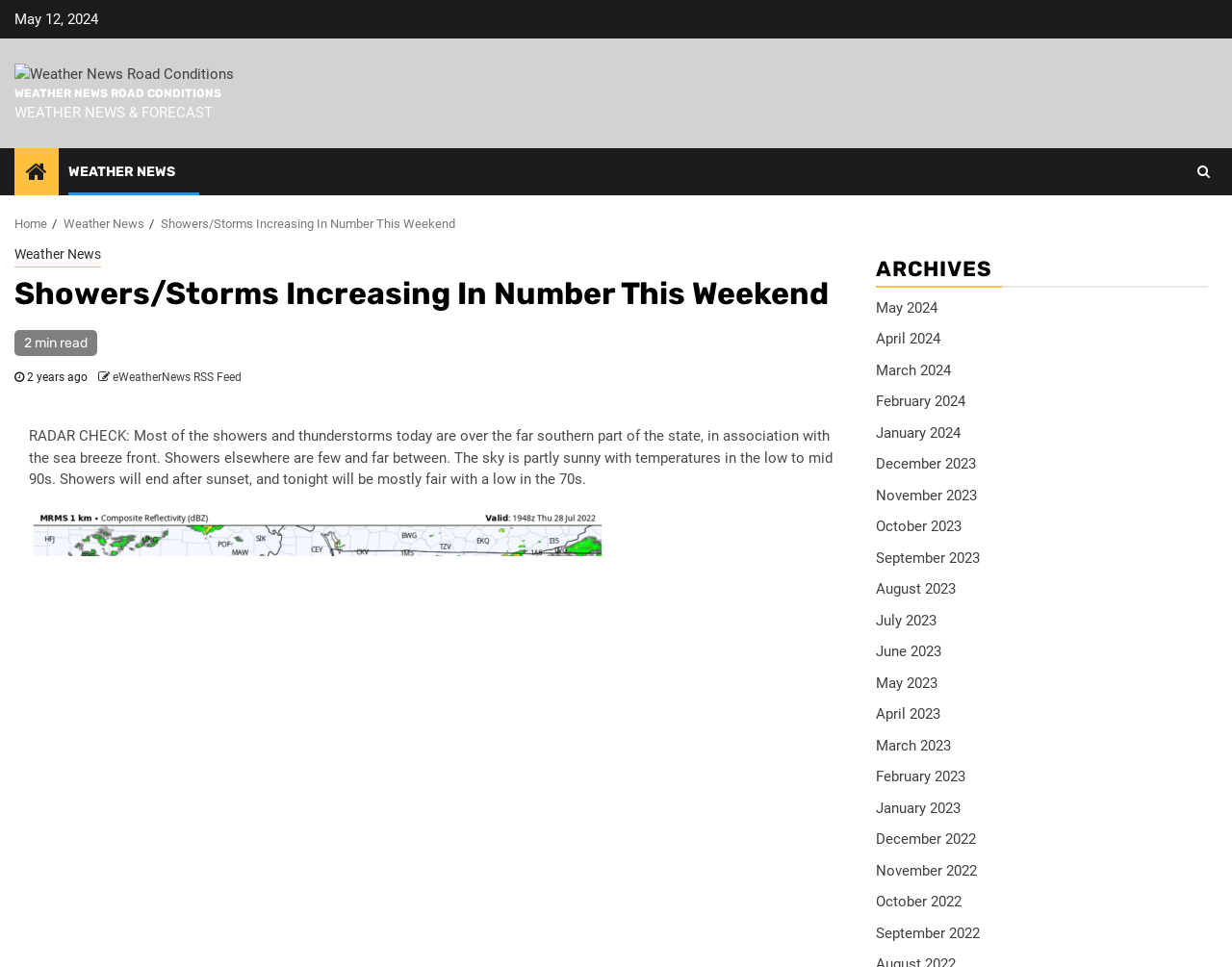Please identify the primary heading on the webpage and return its text.

Showers/Storms Increasing In Number This Weekend